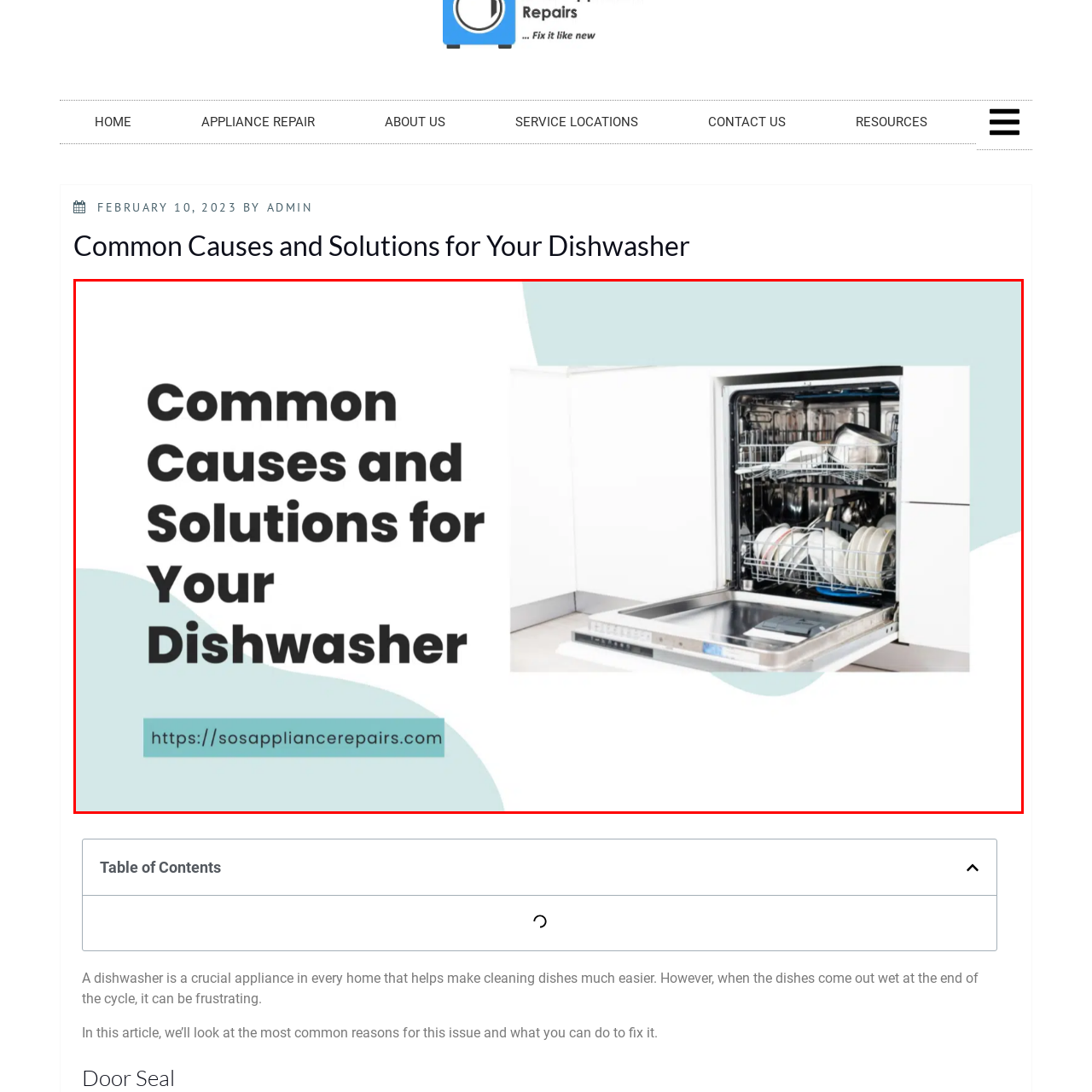Observe the content highlighted by the red box and supply a one-word or short phrase answer to the question: What issue with dishwashers is being addressed?

dishes being wet